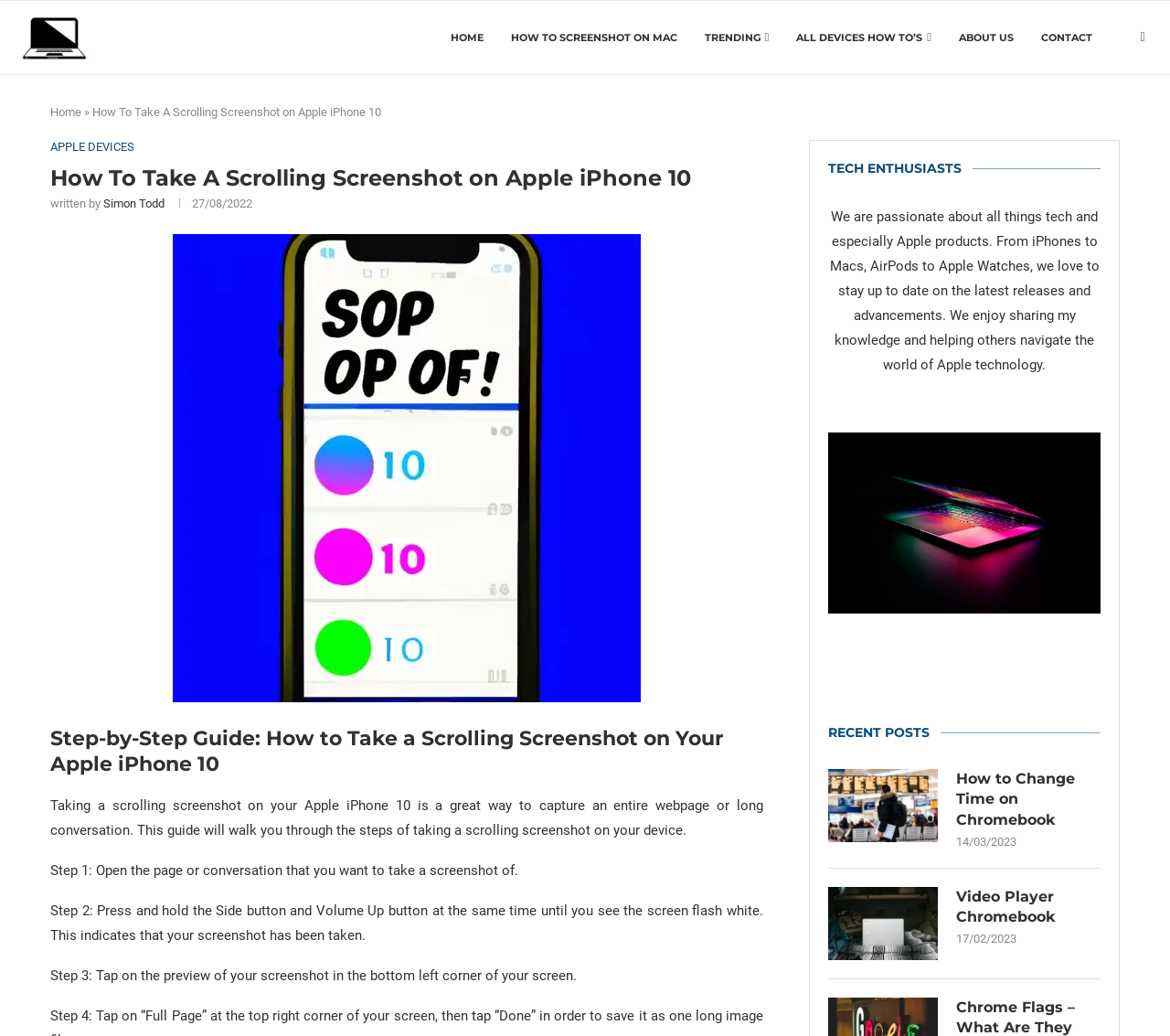Identify the bounding box coordinates of the region that should be clicked to execute the following instruction: "Check the recent post 'How to Change Time on Chromebook'".

[0.708, 0.742, 0.802, 0.813]